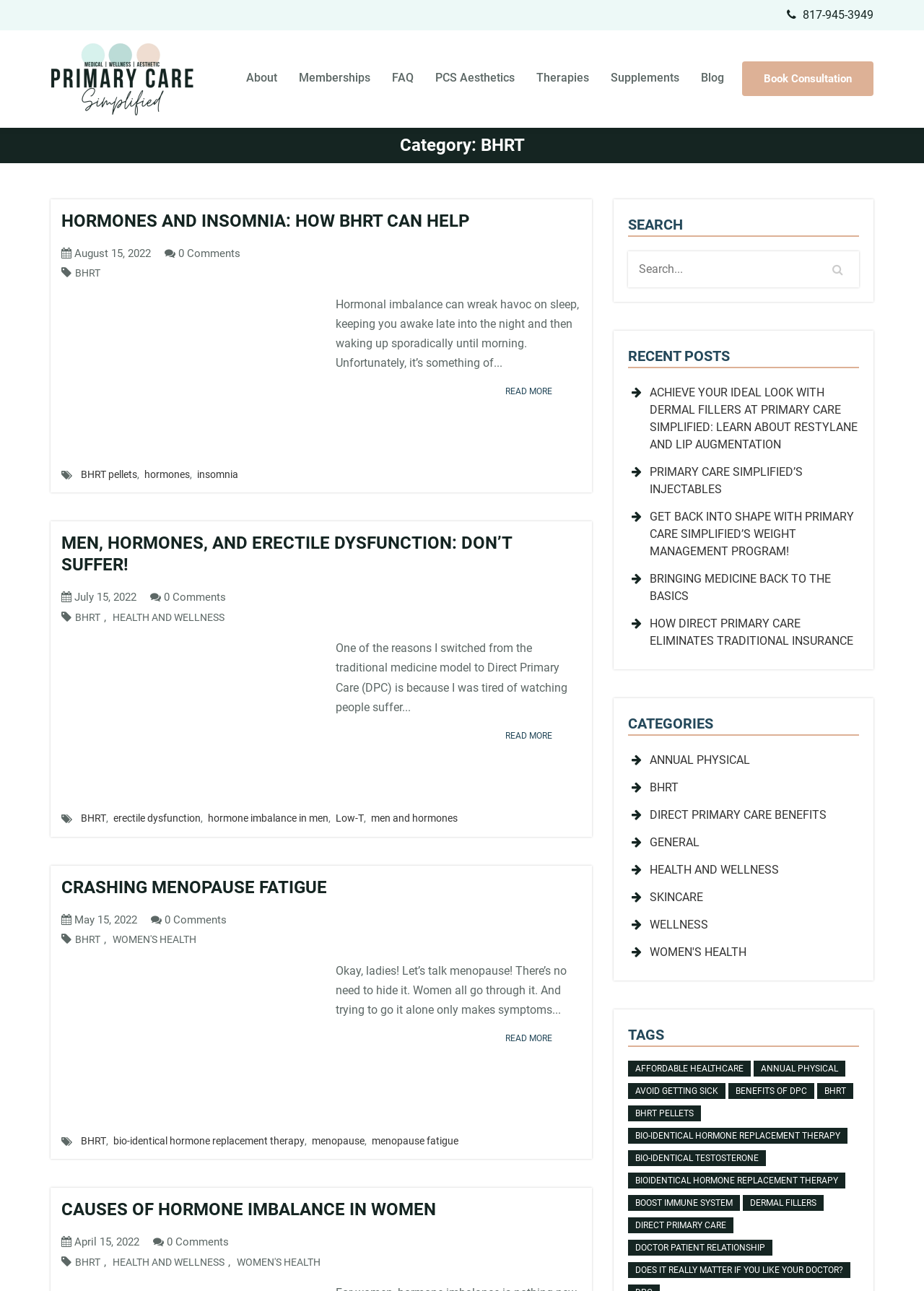For the element described, predict the bounding box coordinates as (top-left x, top-left y, bottom-right x, bottom-right y). All values should be between 0 and 1. Element description: BHRT

[0.077, 0.974, 0.112, 0.981]